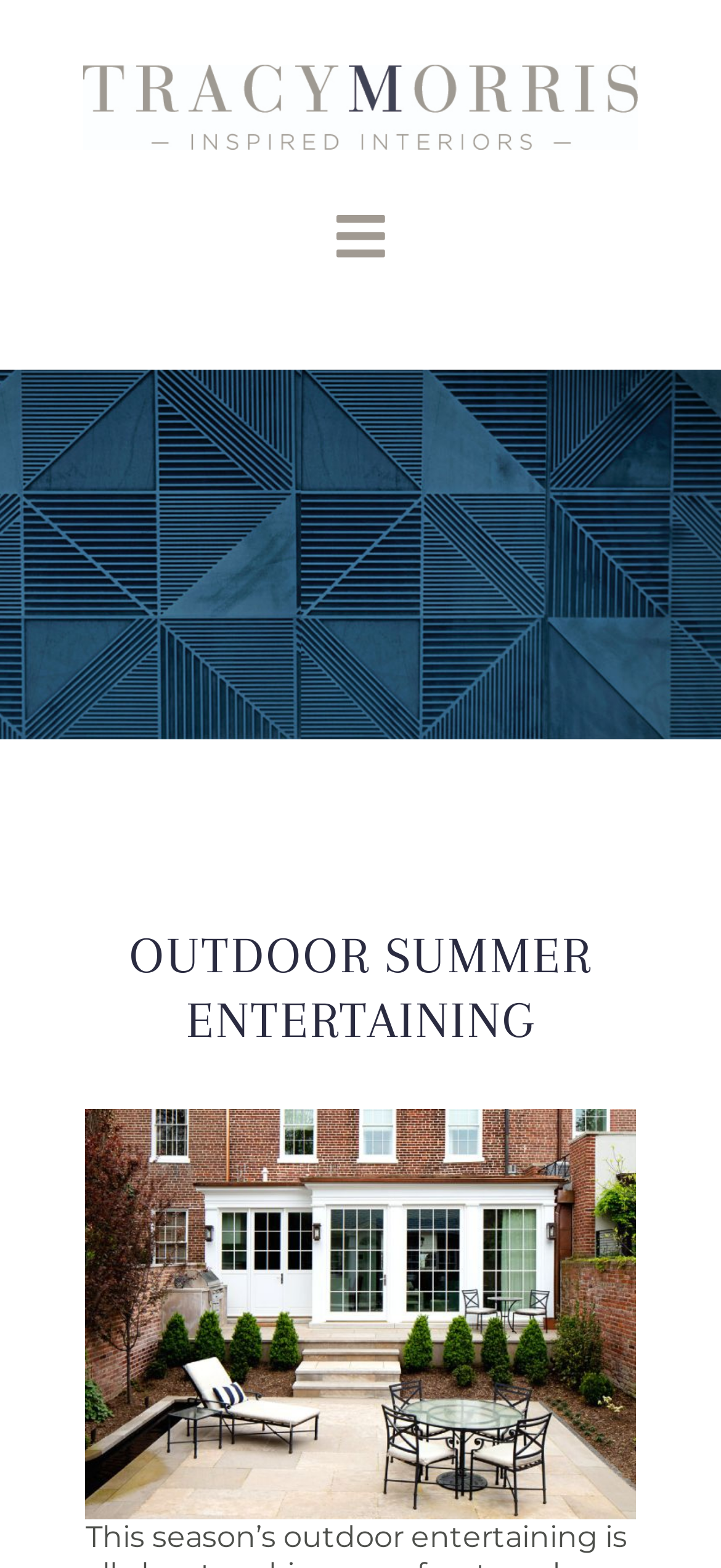Determine the bounding box for the UI element that matches this description: "alt="Tracy Morris Design Interiors"".

[0.115, 0.039, 0.885, 0.061]